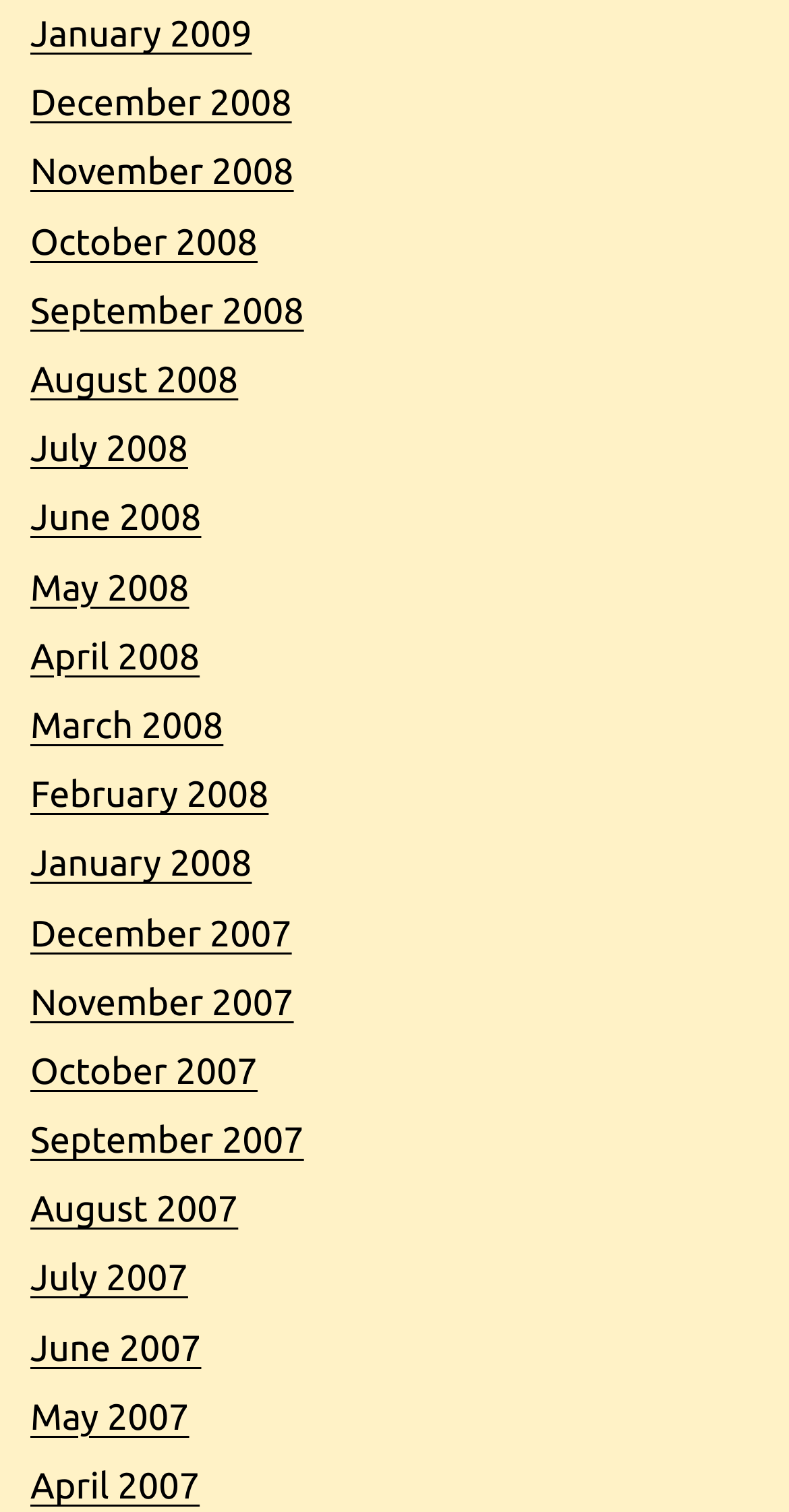Indicate the bounding box coordinates of the clickable region to achieve the following instruction: "view January 2008."

[0.038, 0.558, 0.319, 0.585]